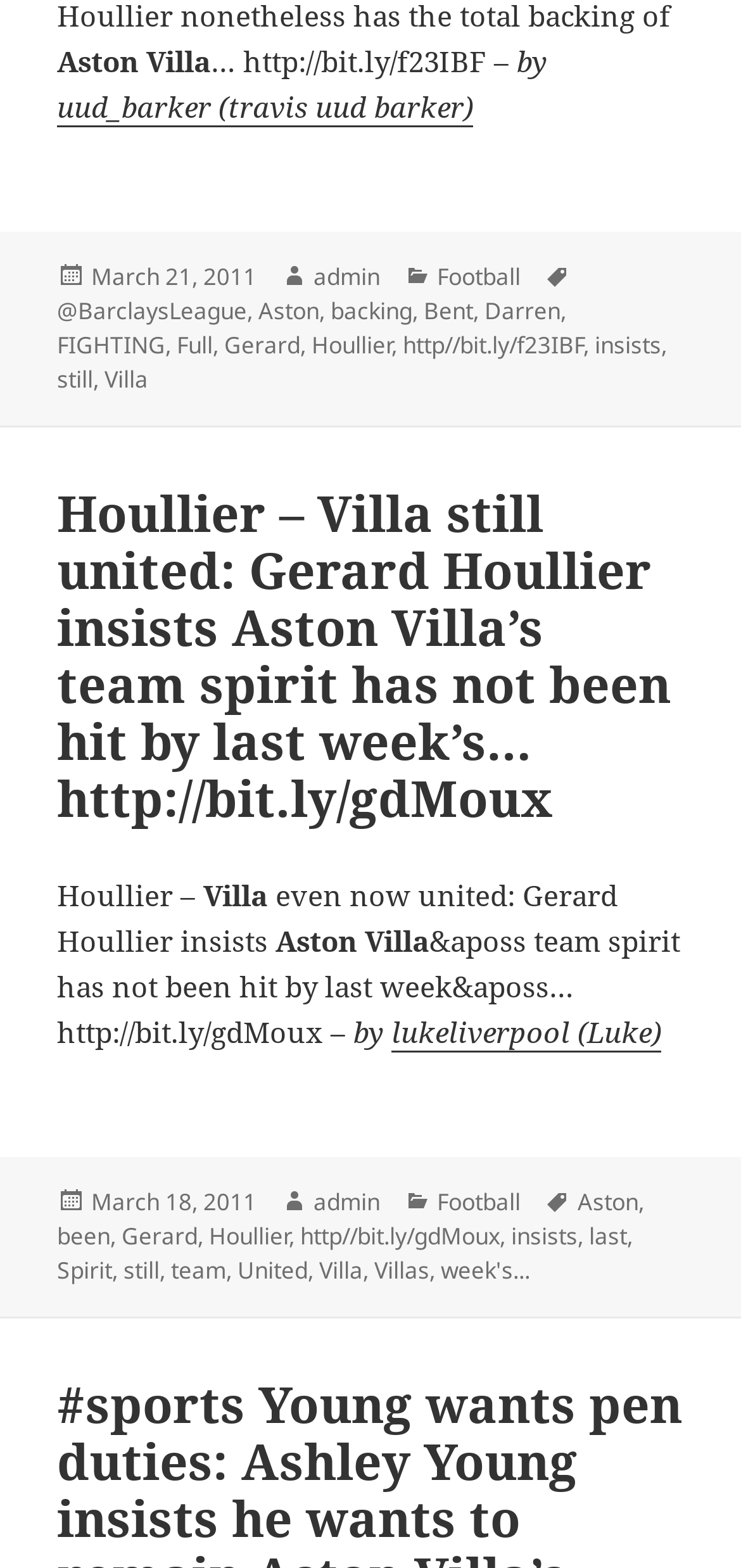Ascertain the bounding box coordinates for the UI element detailed here: "name="contact"". The coordinates should be provided as [left, top, right, bottom] with each value being a float between 0 and 1.

None